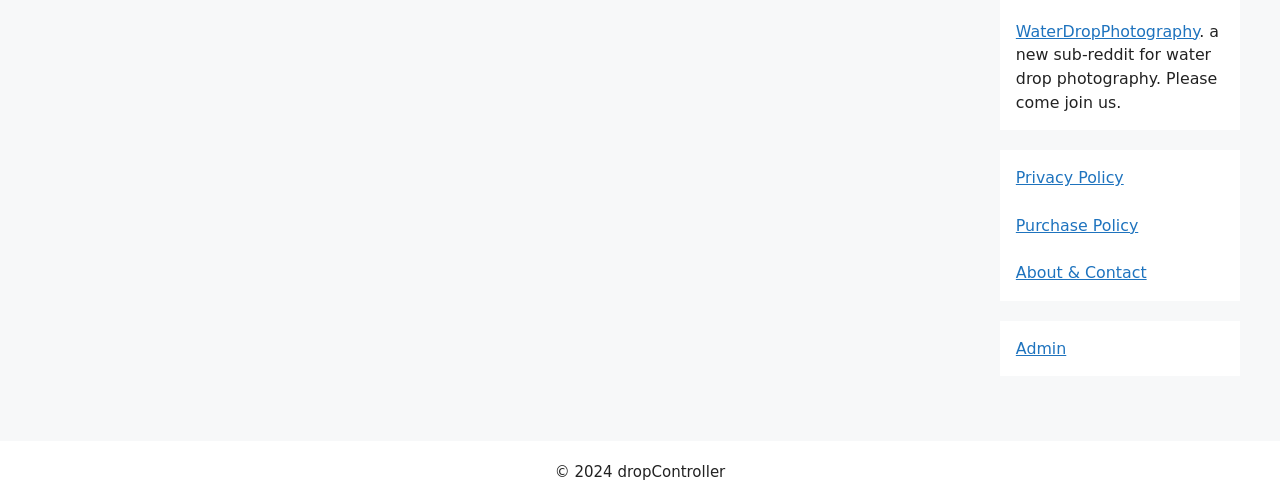What is the purpose of the 'Admin' link?
Could you answer the question in a detailed manner, providing as much information as possible?

The 'Admin' link is likely used by the website administrators to access administrative functions or to manage the website, as it is a common practice to have such links for administrators to access restricted areas of the website.